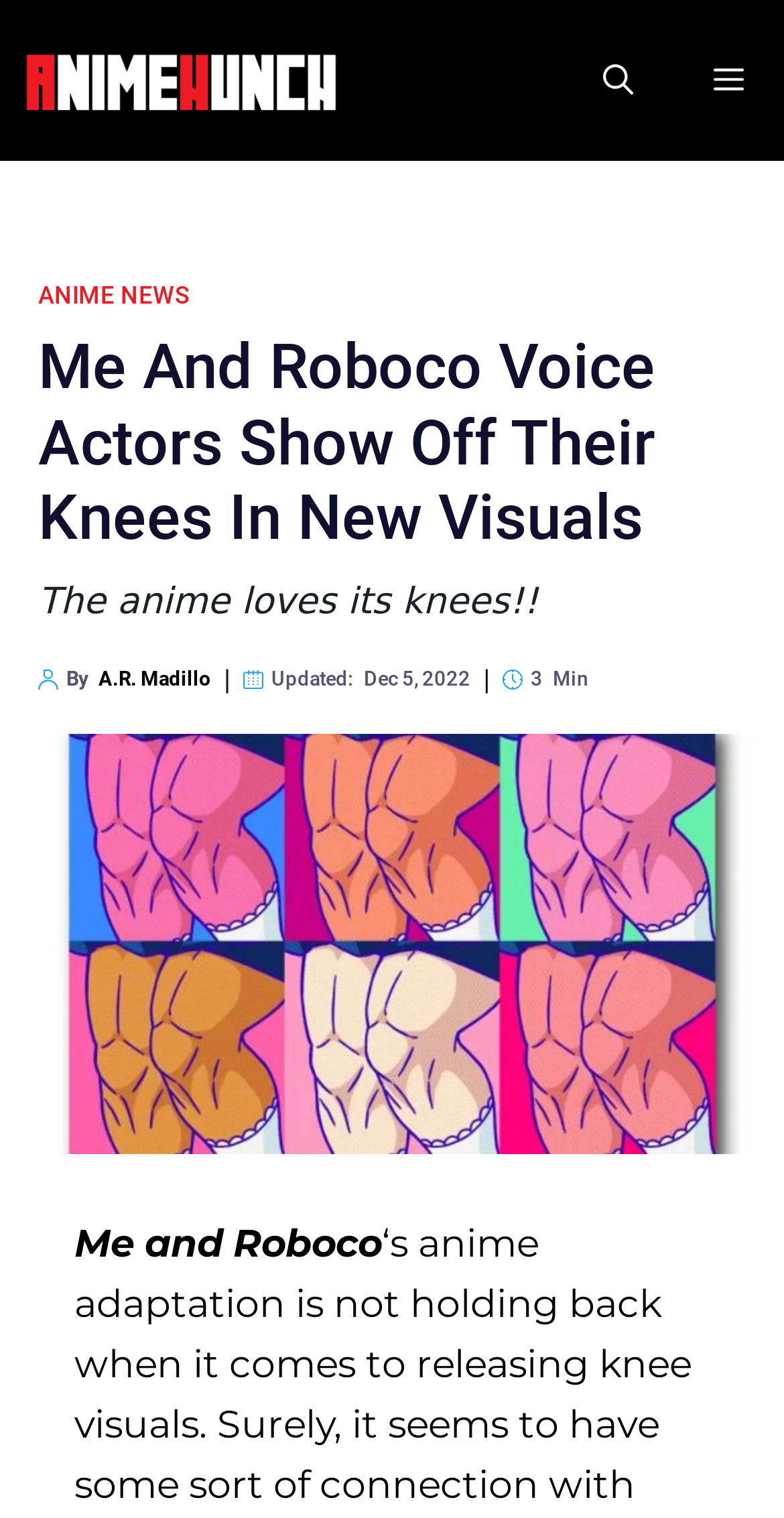How many minutes does it take to read the article? From the image, respond with a single word or brief phrase.

3 Min